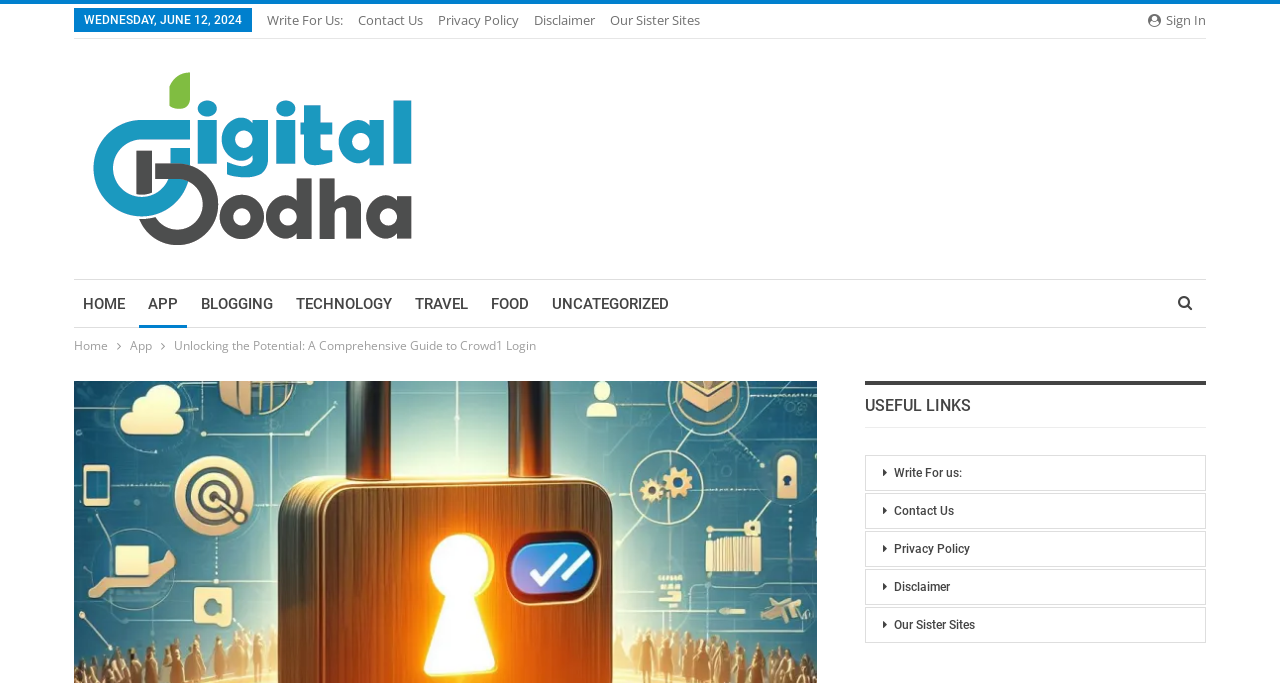Locate the bounding box coordinates of the UI element described by: "App". Provide the coordinates as four float numbers between 0 and 1, formatted as [left, top, right, bottom].

[0.102, 0.49, 0.119, 0.523]